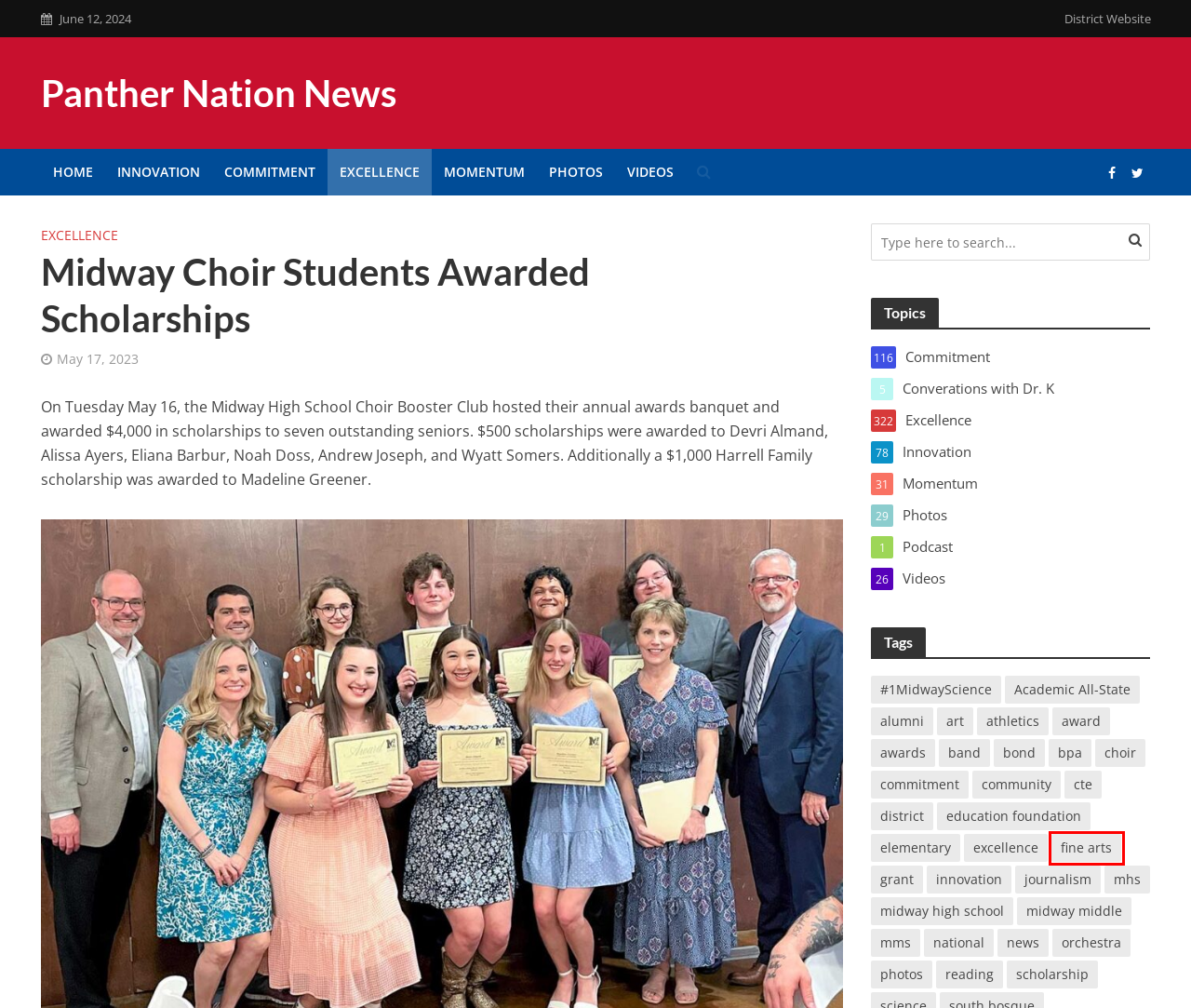Given a webpage screenshot with a red bounding box around a particular element, identify the best description of the new webpage that will appear after clicking on the element inside the red bounding box. Here are the candidates:
A. fine arts – Panther Nation News
B. Photos – Panther Nation News
C. Academic All-State – Panther Nation News
D. news – Panther Nation News
E. art – Panther Nation News
F. award – Panther Nation News
G. elementary – Panther Nation News
H. orchestra – Panther Nation News

A